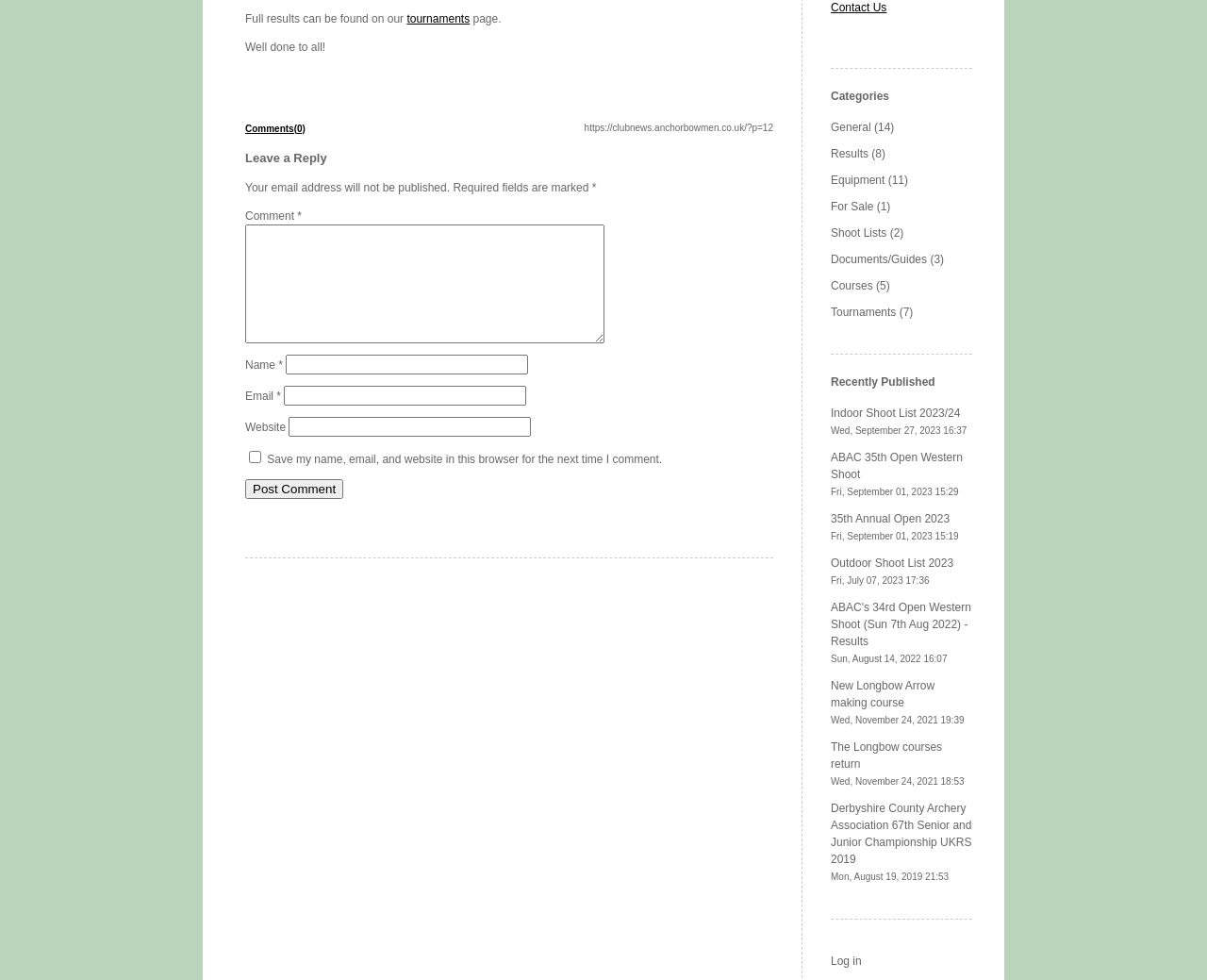Based on the element description, predict the bounding box coordinates (top-left x, top-left y, bottom-right x, bottom-right y) for the UI element in the screenshot: Comments(0)

[0.203, 0.126, 0.253, 0.136]